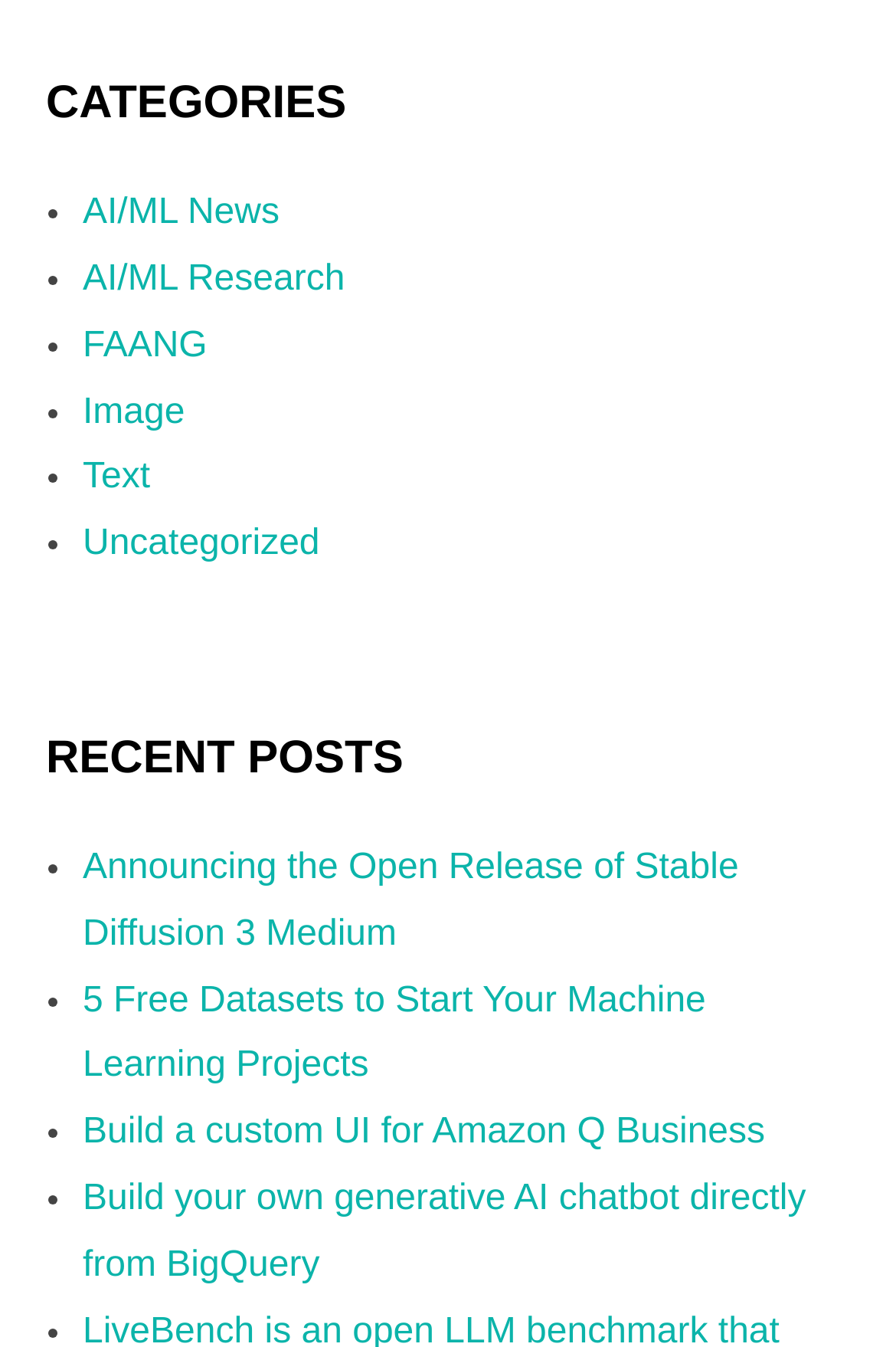Locate the UI element described as follows: "AI/ML Research". Return the bounding box coordinates as four float numbers between 0 and 1 in the order [left, top, right, bottom].

[0.092, 0.193, 0.385, 0.222]